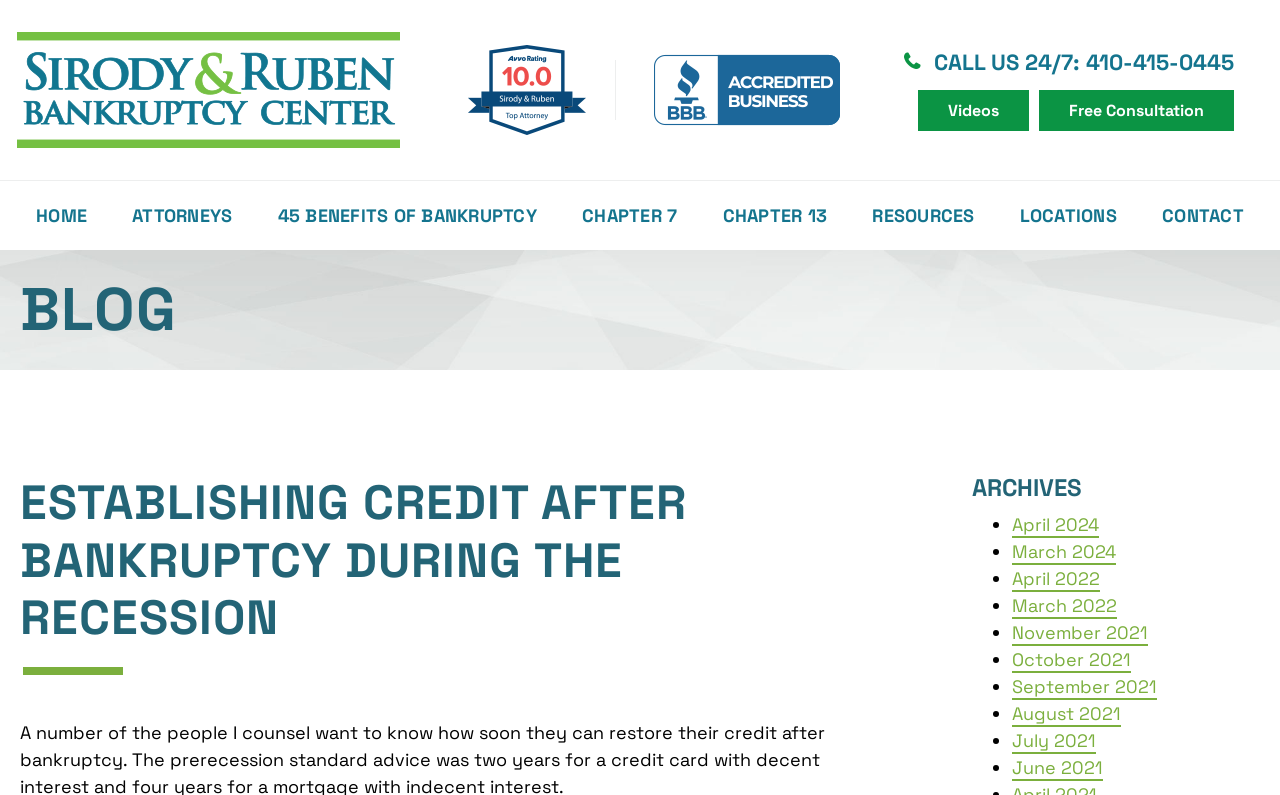Indicate the bounding box coordinates of the clickable region to achieve the following instruction: "Learn about Claim Recovery."

None